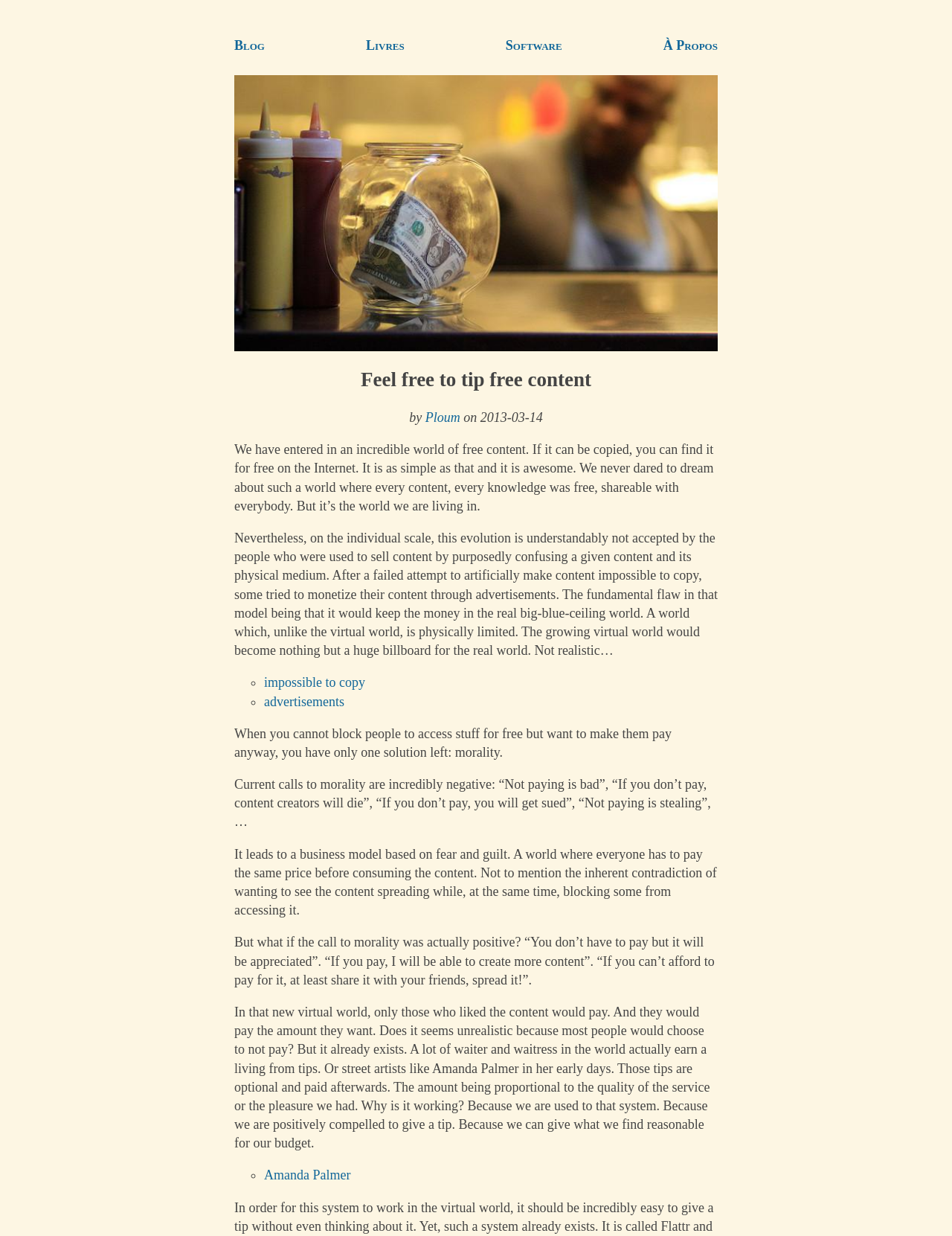Specify the bounding box coordinates of the element's region that should be clicked to achieve the following instruction: "Click on the 'Livres' link". The bounding box coordinates consist of four float numbers between 0 and 1, in the format [left, top, right, bottom].

[0.384, 0.024, 0.425, 0.05]